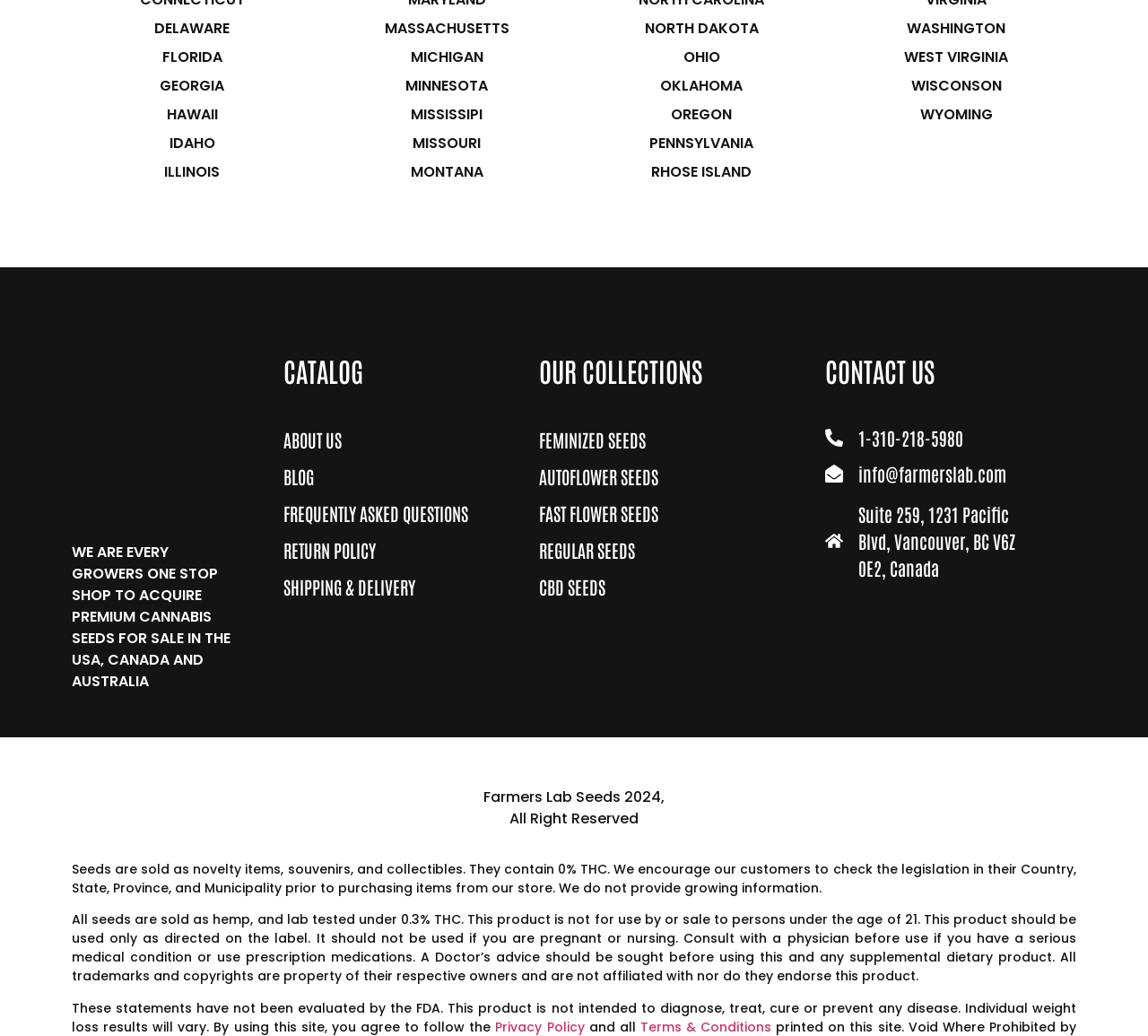What is the disclaimer about the seeds?
Provide a fully detailed and comprehensive answer to the question.

I can see a static text at the footer that mentions that seeds are sold as novelty items, souvenirs, and collectibles, and that they contain 0% THC. It also mentions that customers should check the legislation in their Country, State, Province, and Municipality prior to purchasing items from the store.